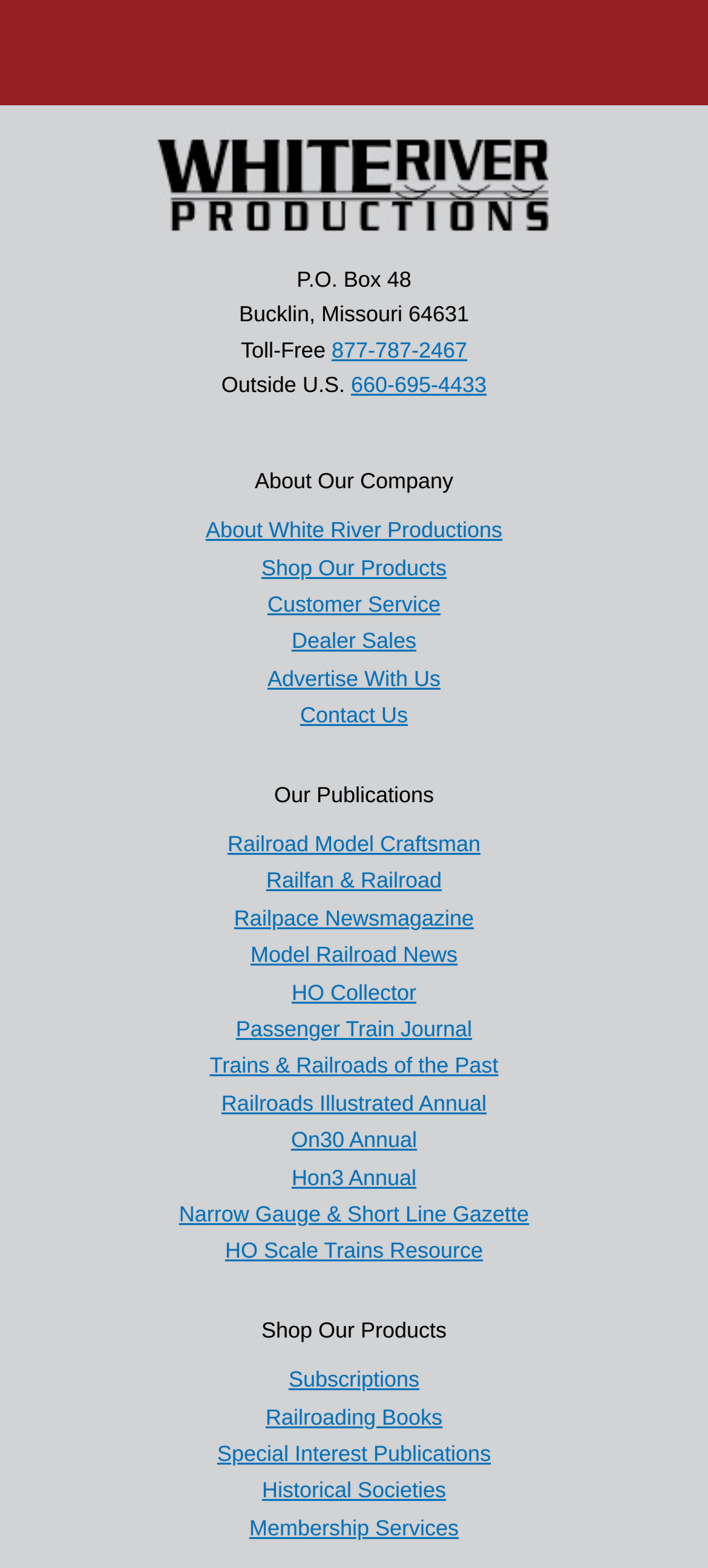Please mark the bounding box coordinates of the area that should be clicked to carry out the instruction: "Learn about dealer sales".

[0.412, 0.401, 0.588, 0.417]